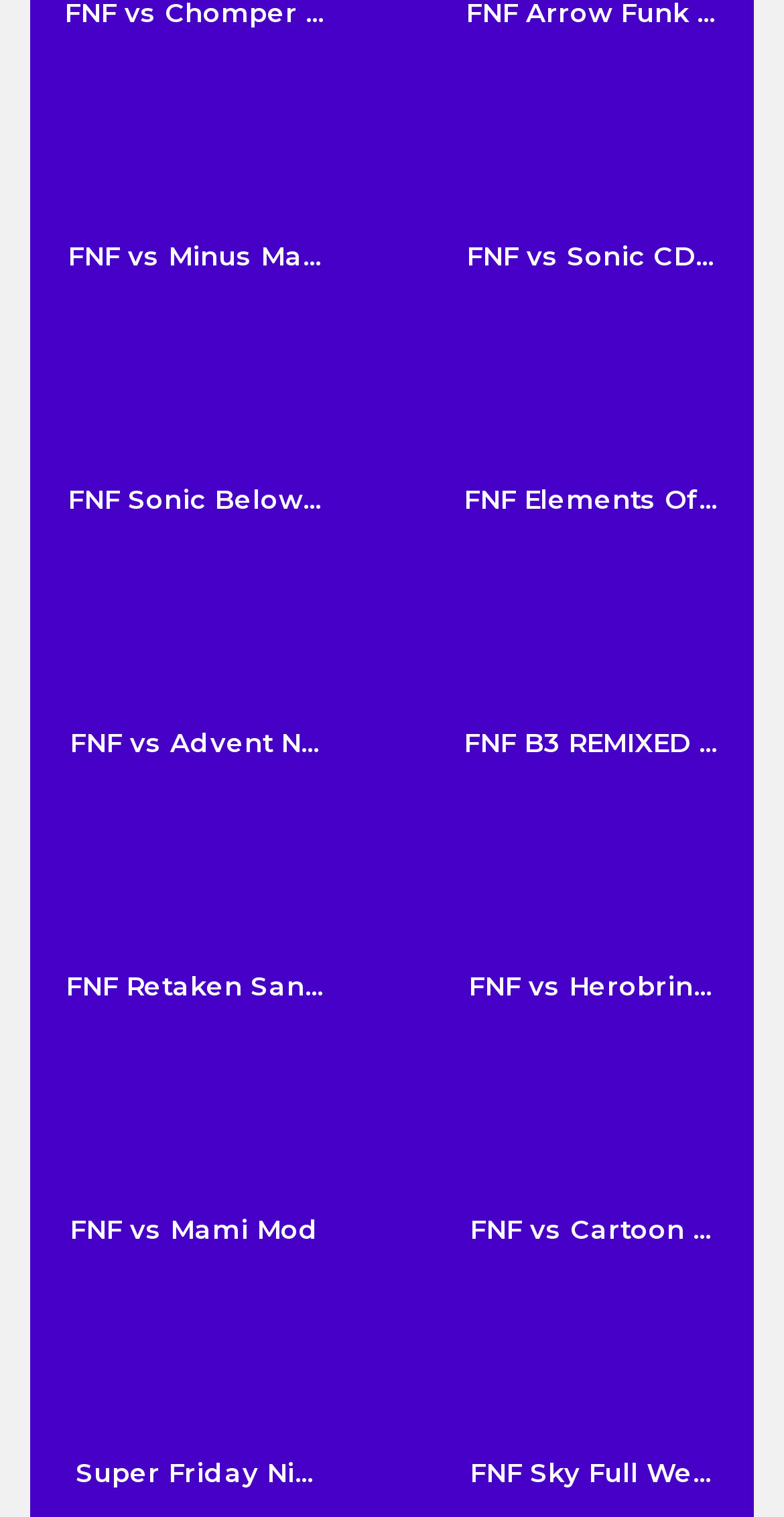Find the bounding box coordinates of the clickable element required to execute the following instruction: "Learn about Hail Damage Roof Repair". Provide the coordinates as four float numbers between 0 and 1, i.e., [left, top, right, bottom].

None